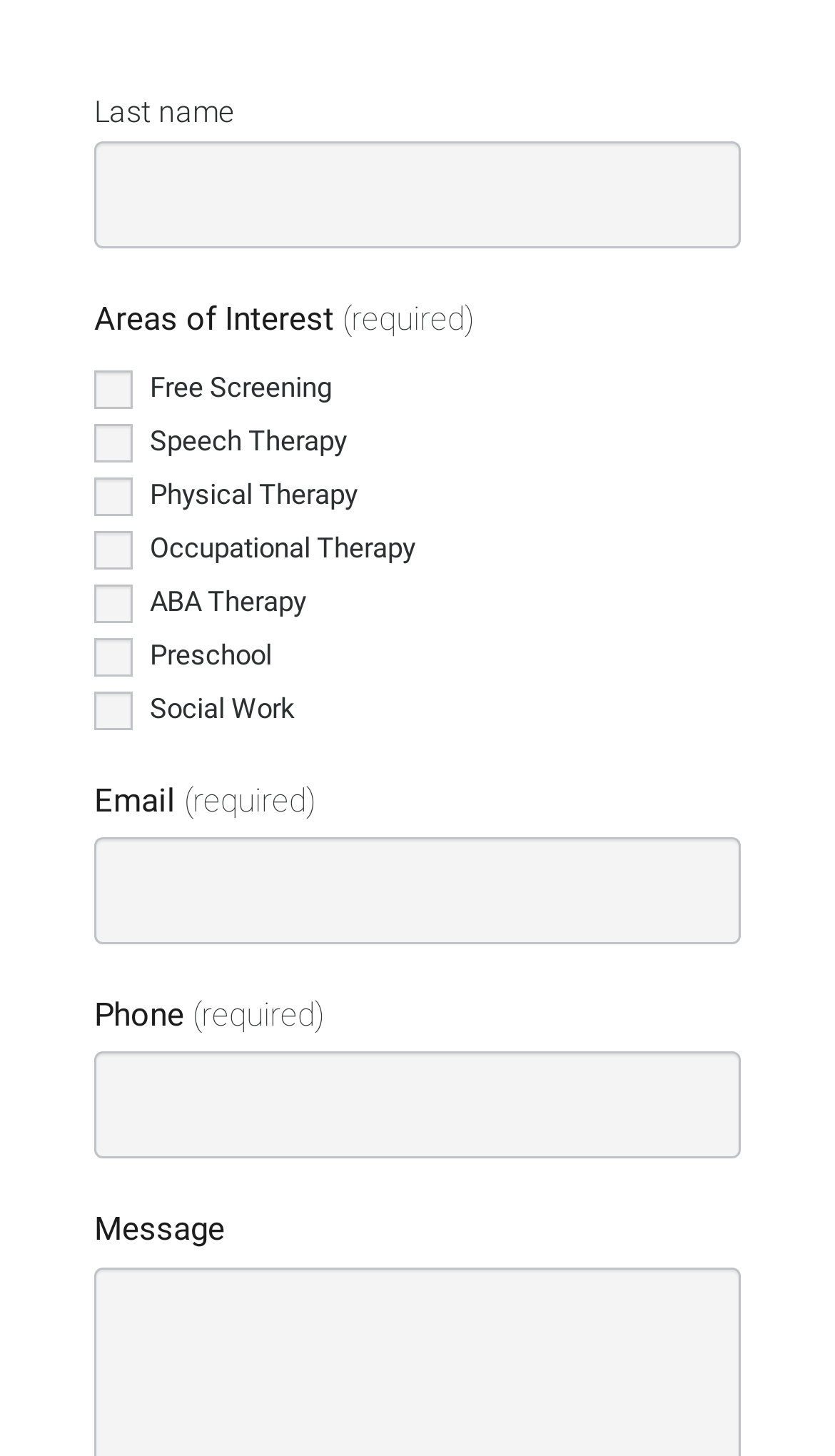Identify the bounding box for the described UI element. Provide the coordinates in (top-left x, top-left y, bottom-right x, bottom-right y) format with values ranging from 0 to 1: parent_node: Last name aria-describedby="frm_desc_field_ocfup14" name="item_meta[23]"

[0.113, 0.097, 0.887, 0.17]